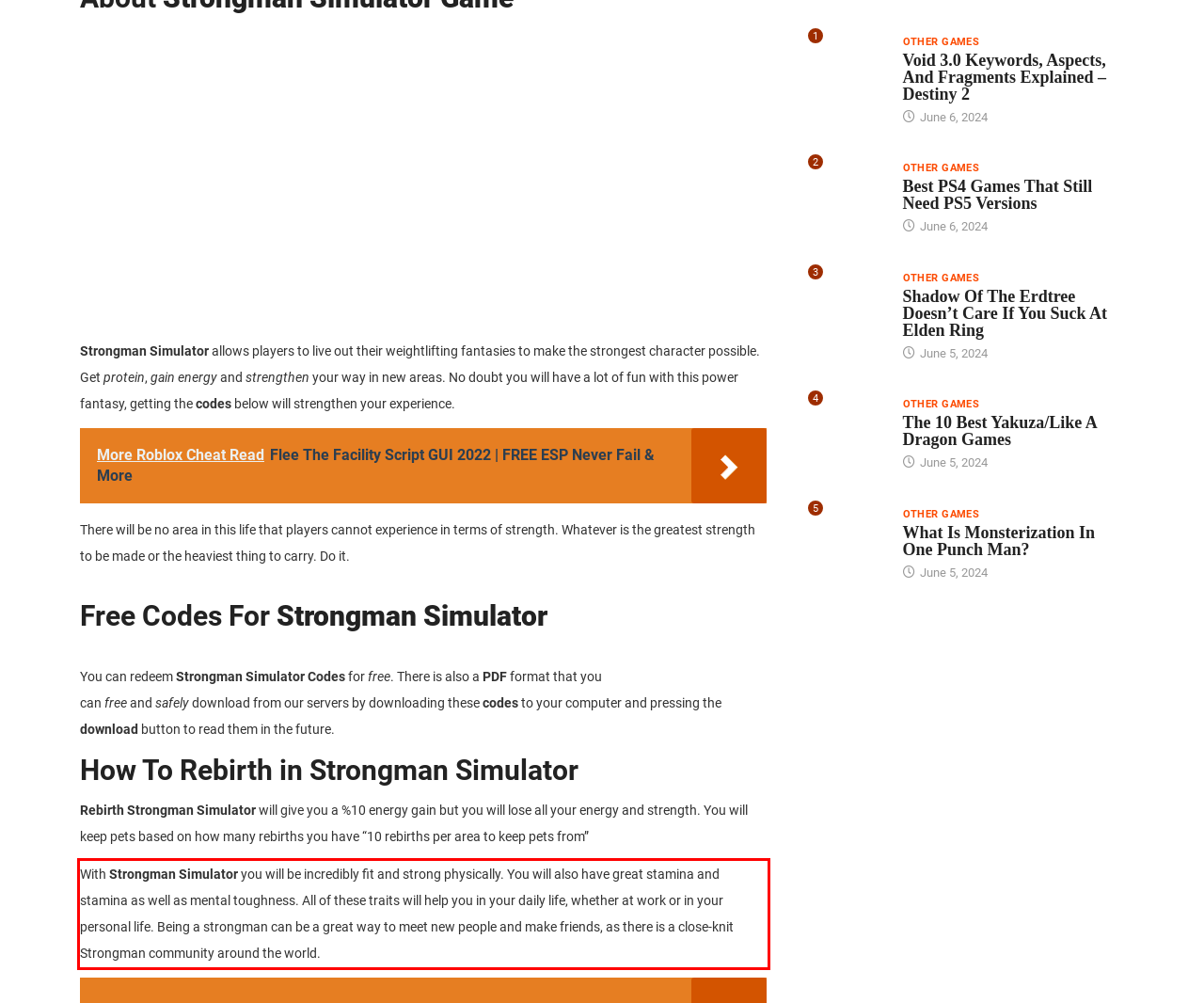You have a screenshot of a webpage with a UI element highlighted by a red bounding box. Use OCR to obtain the text within this highlighted area.

With Strongman Simulator you will be incredibly fit and strong physically. You will also have great stamina and stamina as well as mental toughness. All of these traits will help you in your daily life, whether at work or in your personal life. Being a strongman can be a great way to meet new people and make friends, as there is a close-knit Strongman community around the world.